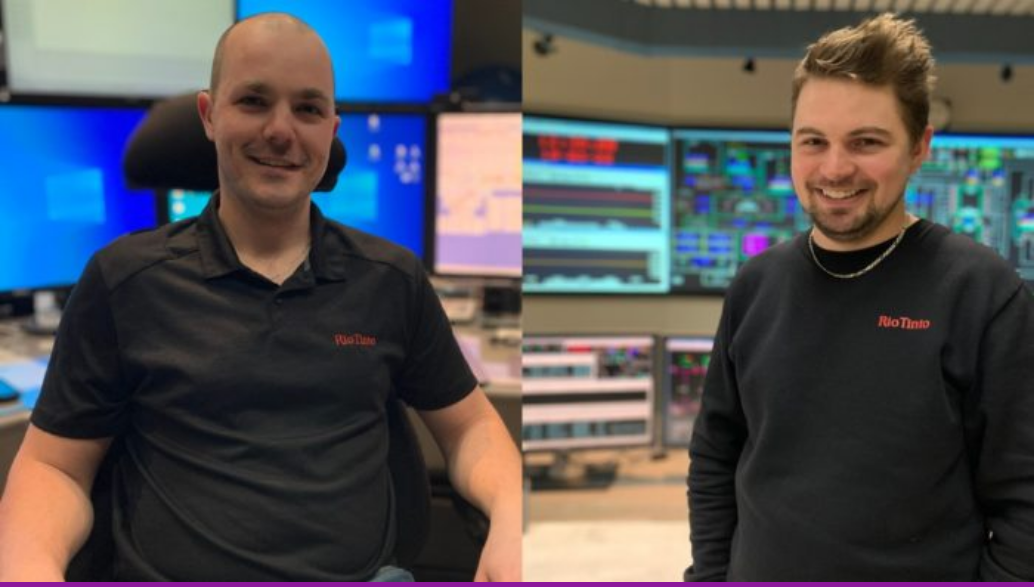How many computer monitors is the first supervisor in front of?
Analyze the image and provide a thorough answer to the question.

The caption describes the scene where the first supervisor is seated comfortably in front of multiple computer monitors displaying operational data.